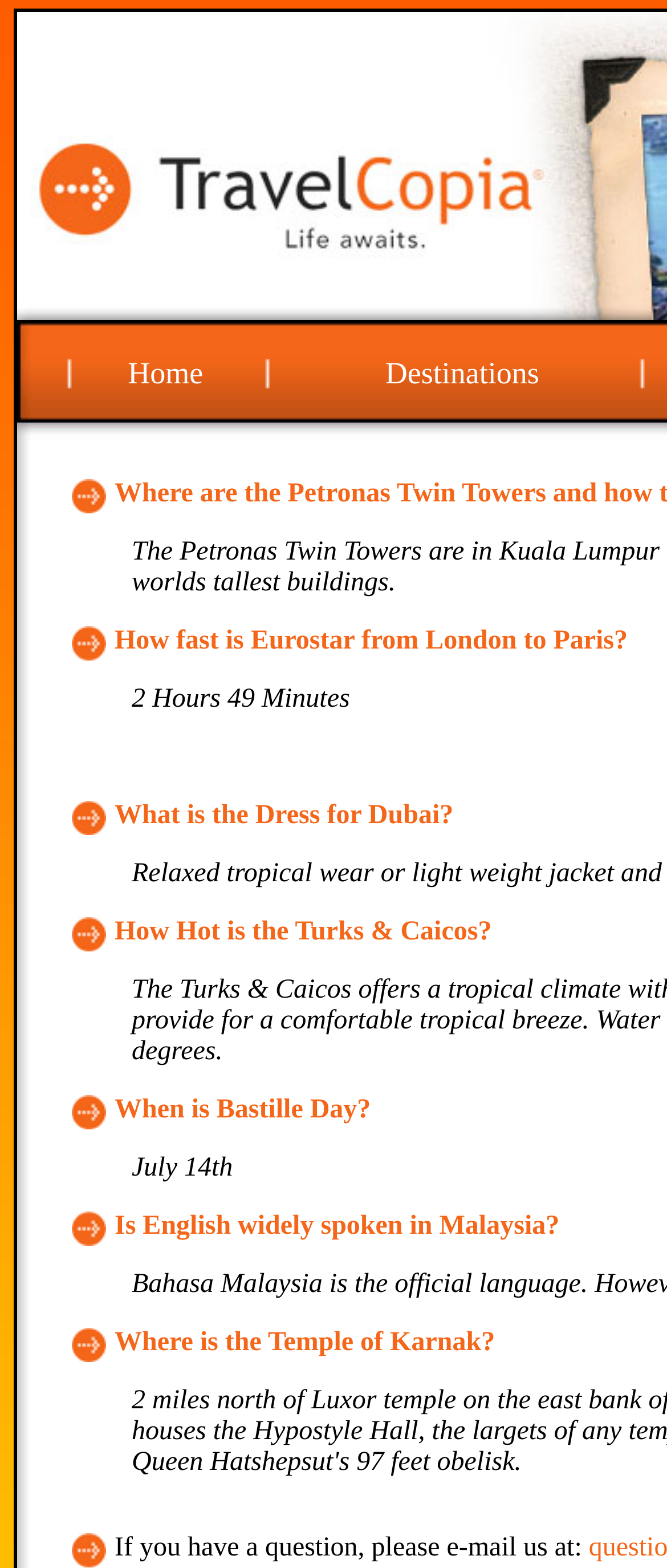Please provide a detailed answer to the question below based on the screenshot: 
Where is the Temple of Karnak located?

I found the question 'Where is the Temple of Karnak?' on the webpage, but there is no direct answer provided. Therefore, I concluded that the location of the Temple of Karnak is not specified on this webpage.